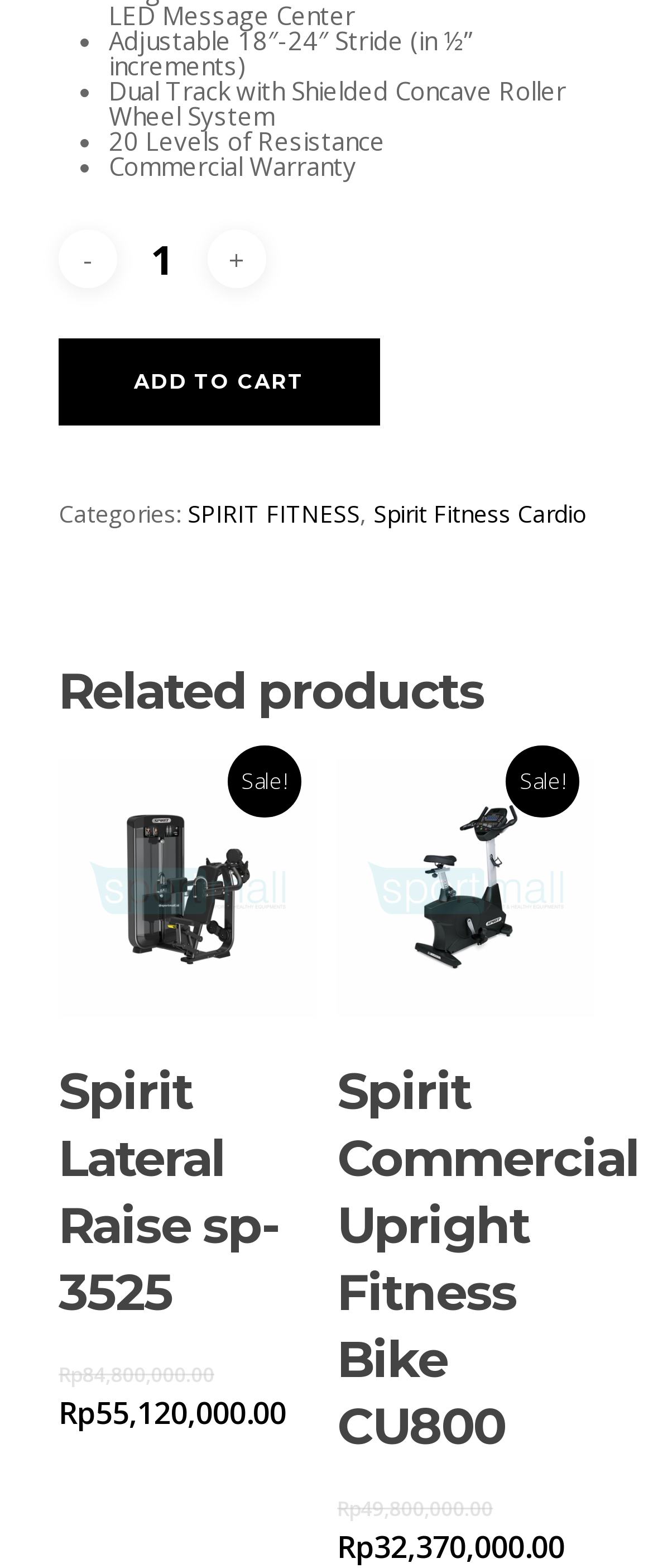Locate the UI element described as follows: "value="-"". Return the bounding box coordinates as four float numbers between 0 and 1 in the order [left, top, right, bottom].

[0.09, 0.147, 0.179, 0.184]